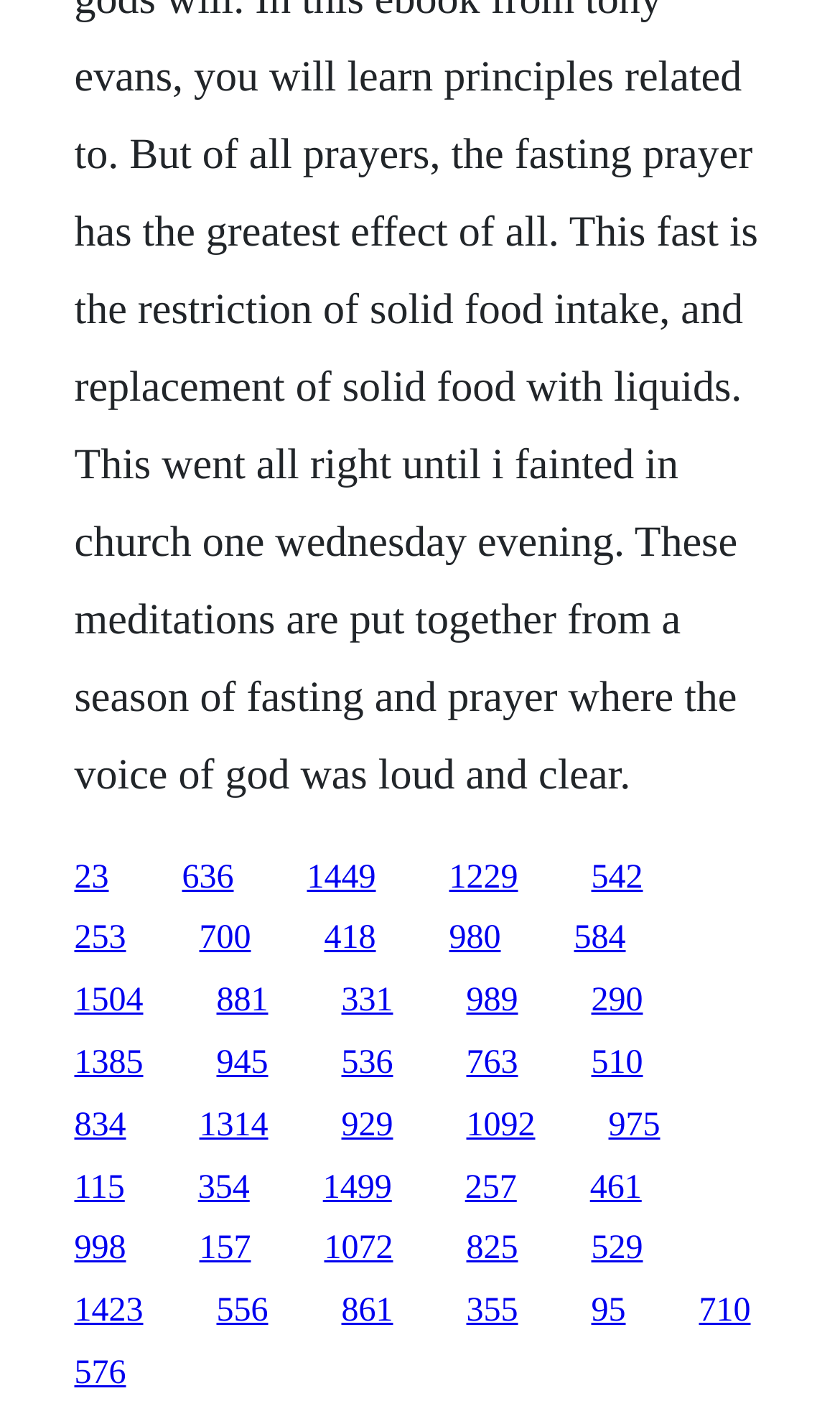Please identify the bounding box coordinates for the region that you need to click to follow this instruction: "visit the page at the bottom left".

[0.088, 0.952, 0.15, 0.977]